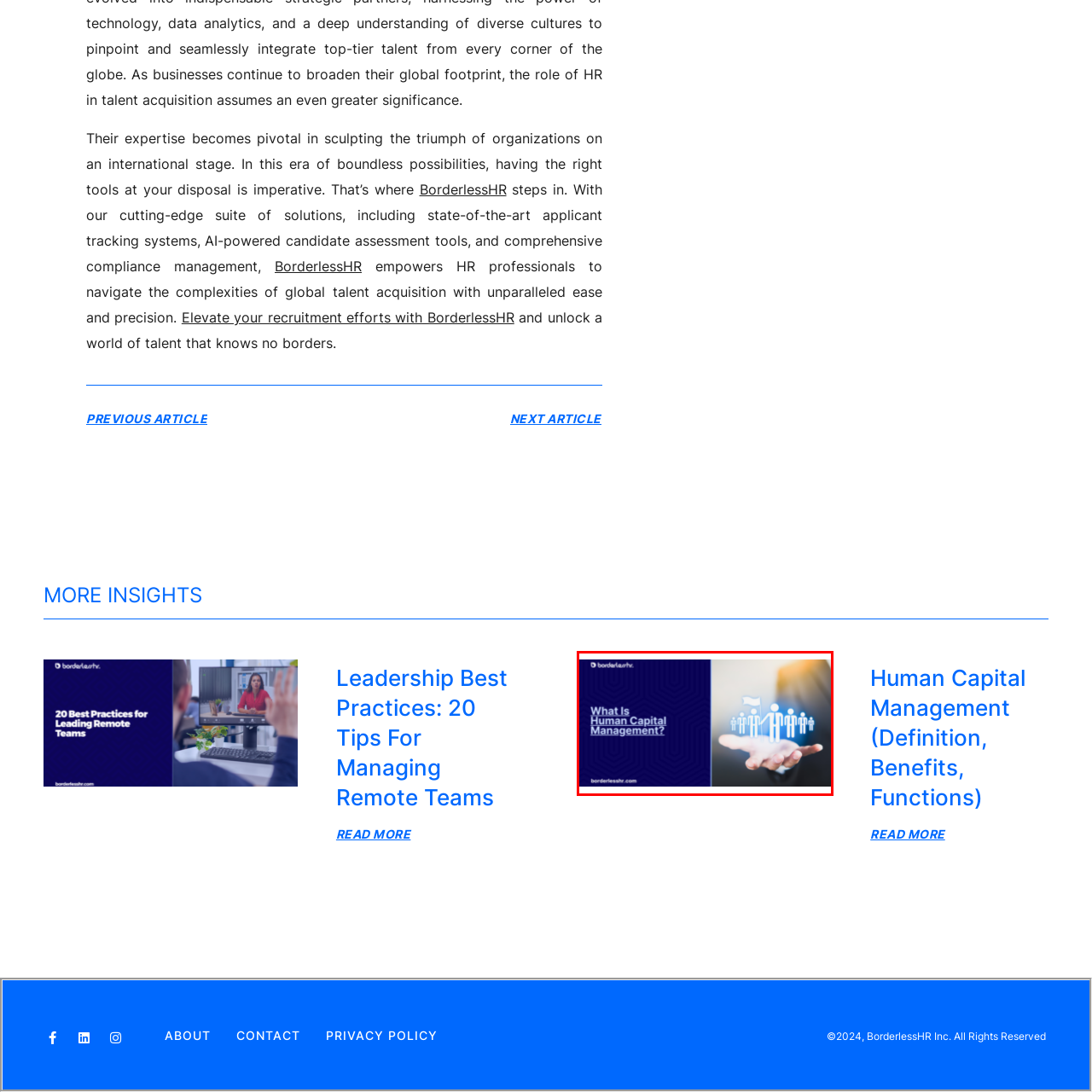Offer a comprehensive narrative for the image inside the red bounding box.

The image features a visually engaging design that emphasizes the concept of Human Capital Management. On the left, bold text poses the question, "What Is Human Capital Management?" against a deep blue background, indicating the subject's importance. On the right, a hand is depicted holding a stylized group of figures, symbolizing teamwork and leadership, with one figure holding a flag, suggestive of guidance and progress in managing human resources. This imagery effectively conveys the essential role of human capital in organizational success. Below the visuals, the website link "borderlesshr.com" suggests a source for more information on enhancing human resource practices, highlighting the modern approach to talent management that transcends geographical limitations.